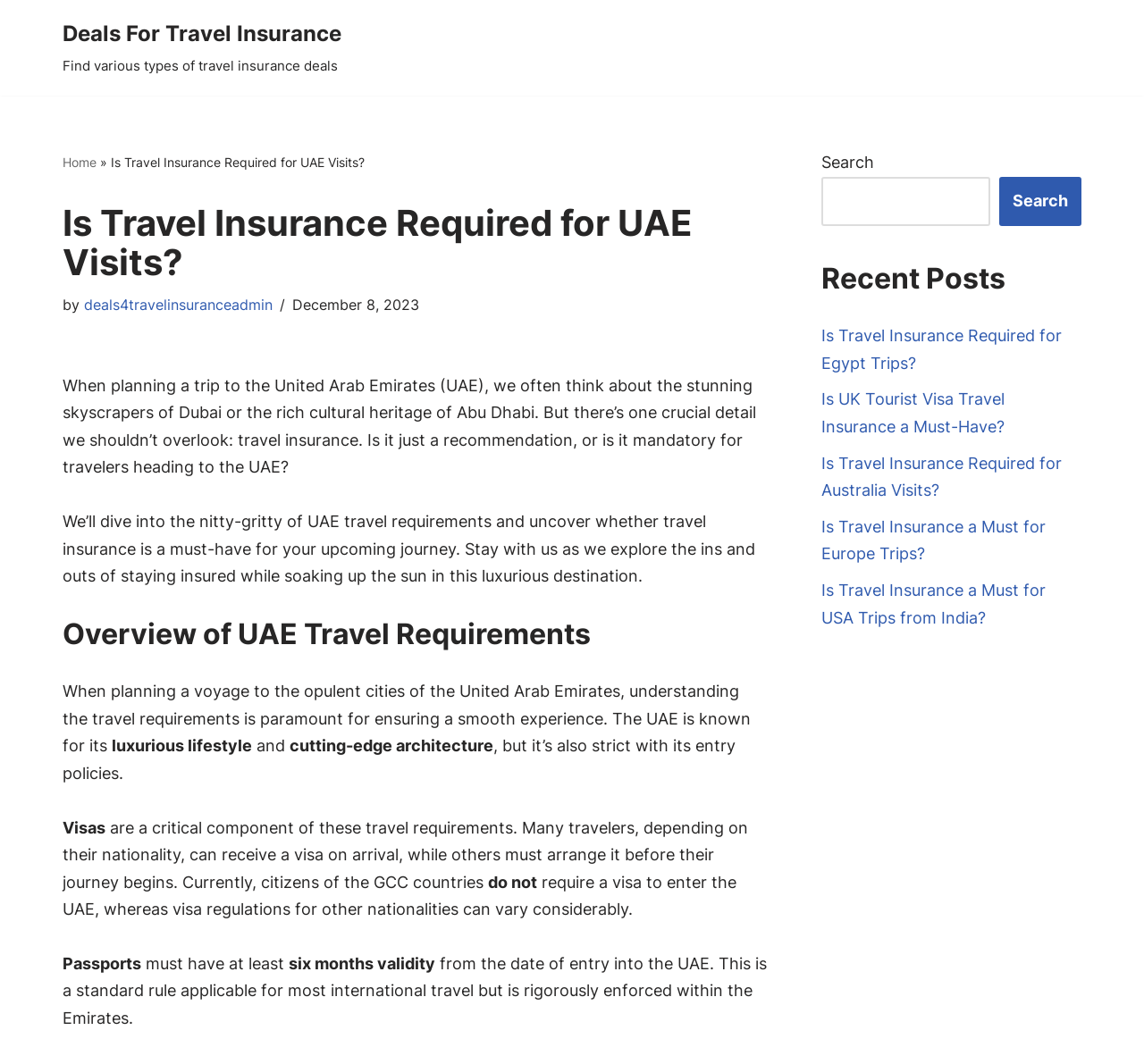What is the minimum passport validity required for UAE entry?
Please craft a detailed and exhaustive response to the question.

According to the webpage, passports must have at least six months validity from the date of entry into the UAE. This is a standard rule applicable for most international travel but is rigorously enforced within the Emirates.